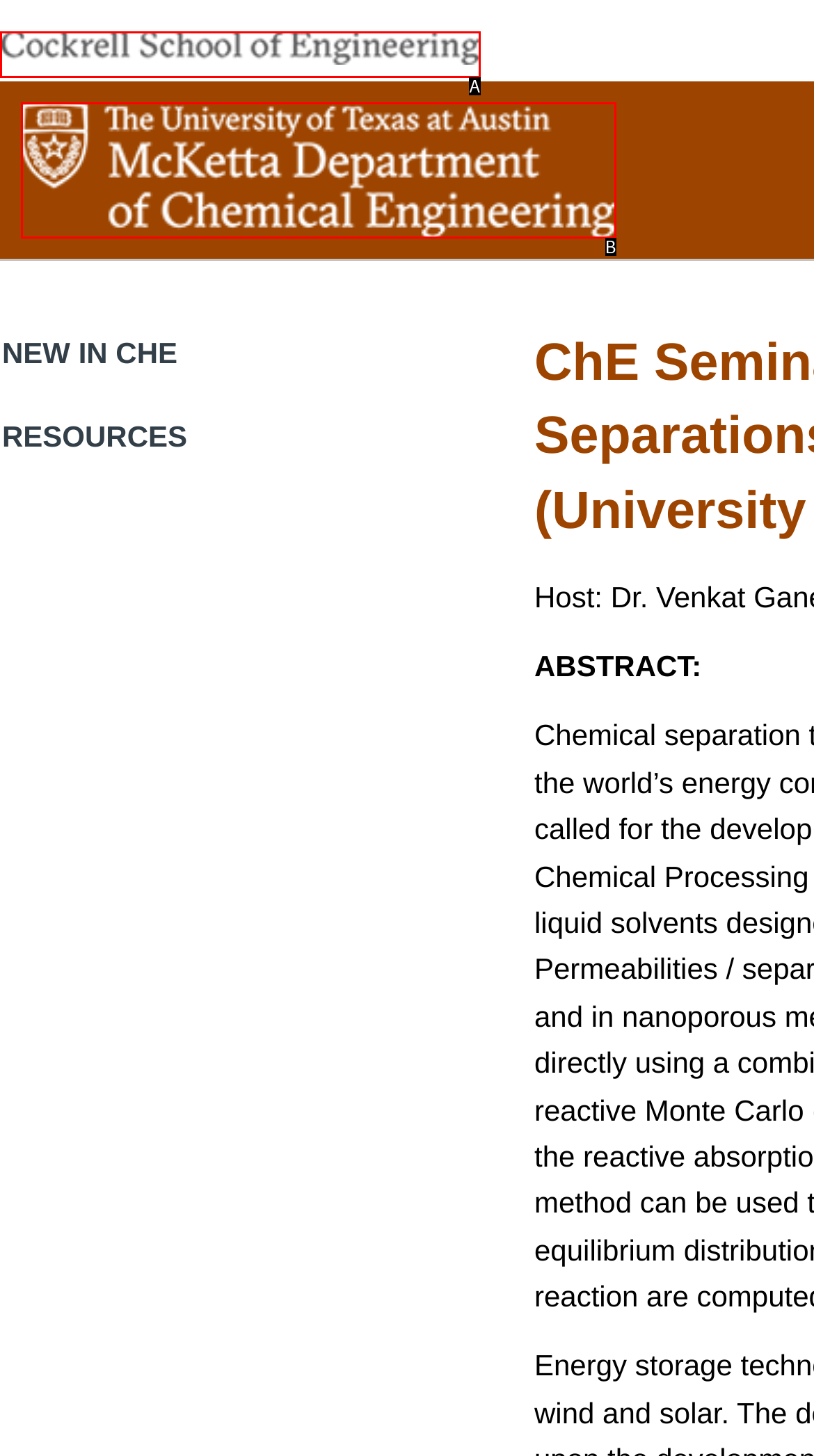Based on the description: parent_node: Search:, find the HTML element that matches it. Provide your answer as the letter of the chosen option.

B